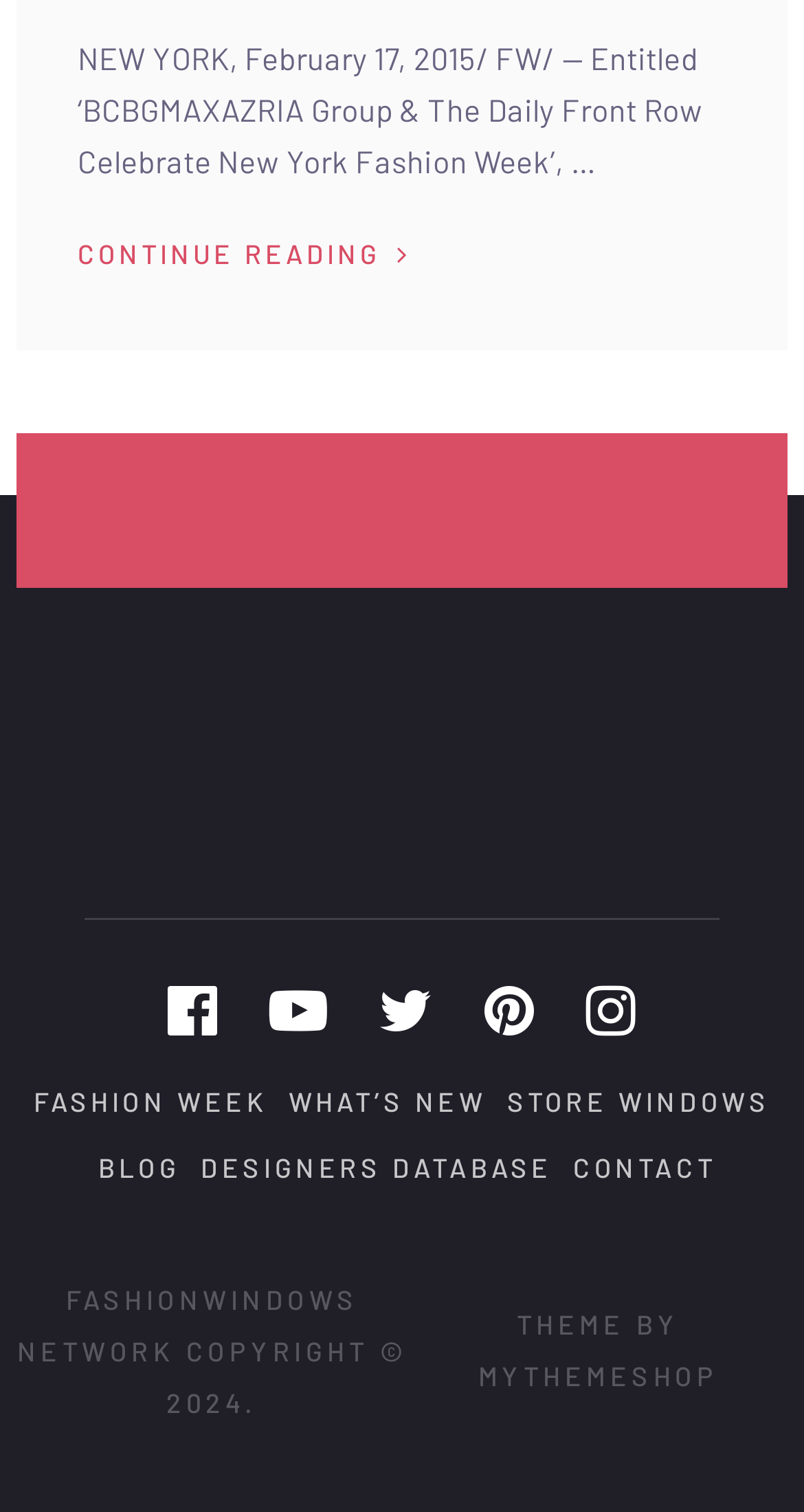What is the theme provider?
Please provide a single word or phrase based on the screenshot.

MyThemeShop